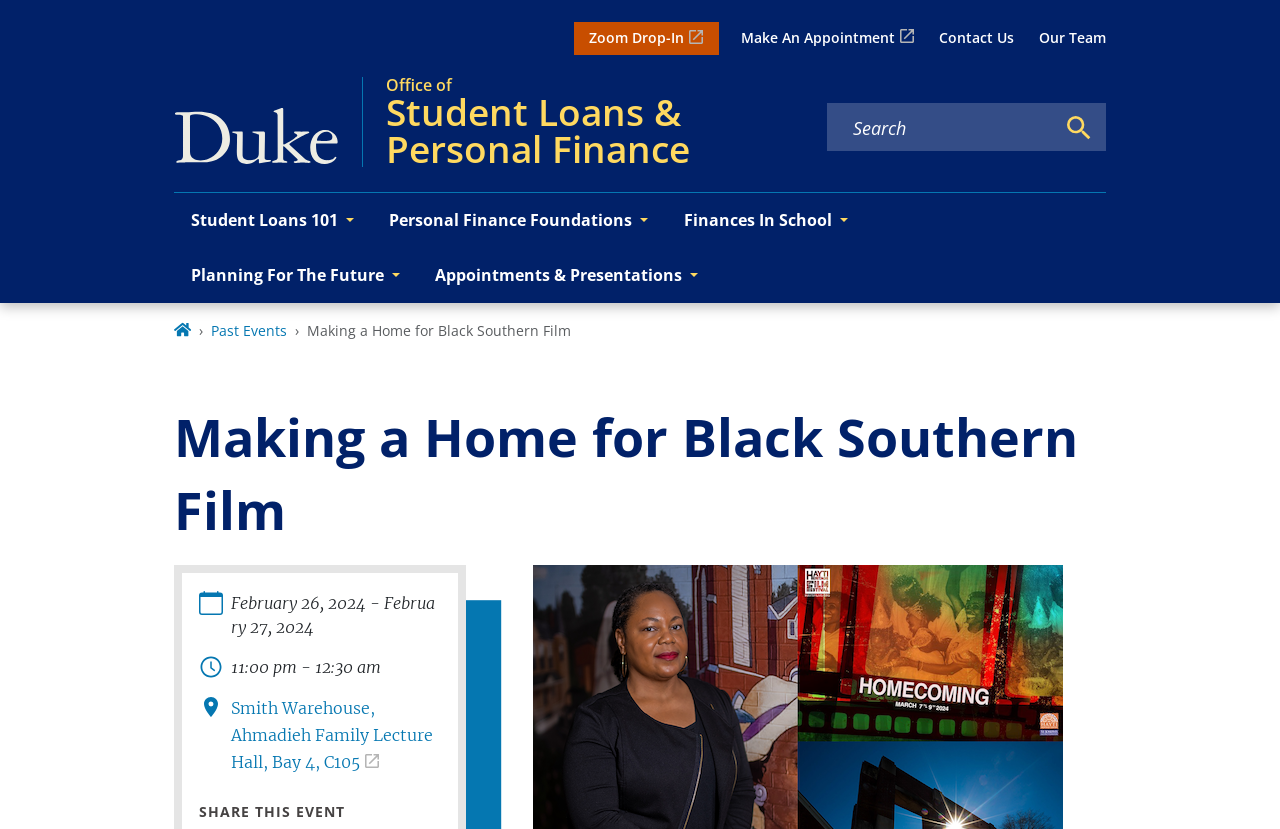Specify the bounding box coordinates of the area to click in order to follow the given instruction: "Click the 'Contact Us' link."

[0.734, 0.017, 0.792, 0.075]